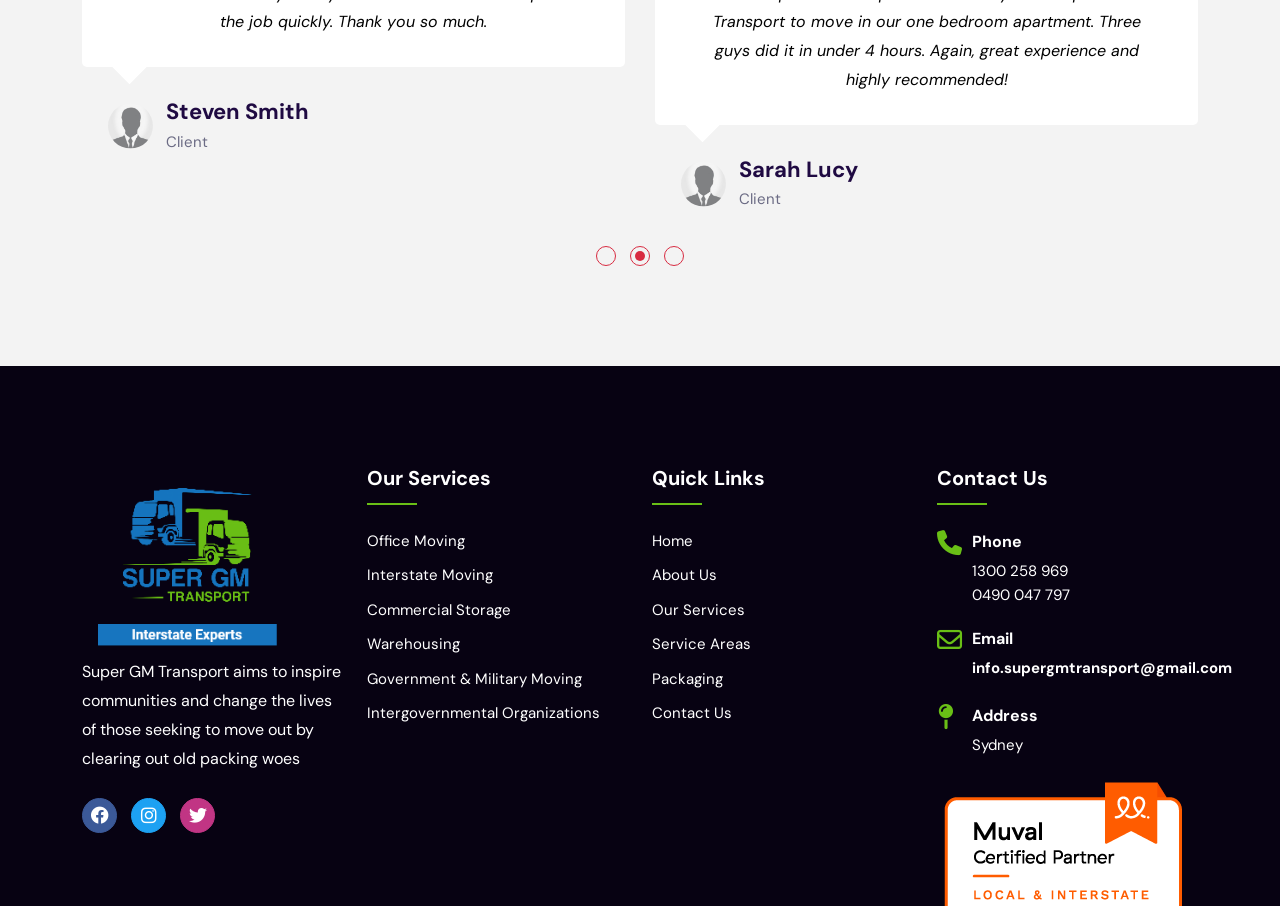By analyzing the image, answer the following question with a detailed response: What is the location of the company?

The location is mentioned in the link 'Sydney' under the 'Contact Us' section, which is likely the address of the company.